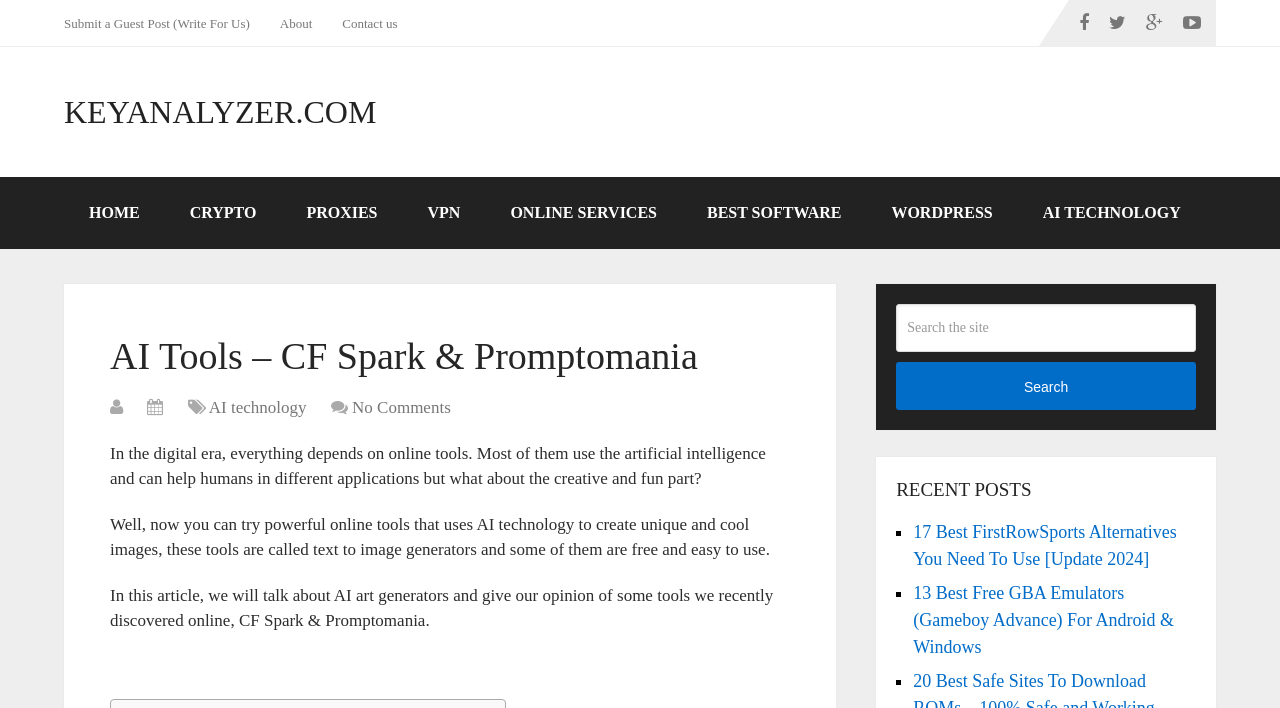Please determine the bounding box coordinates of the element to click in order to execute the following instruction: "Search the site". The coordinates should be four float numbers between 0 and 1, specified as [left, top, right, bottom].

[0.7, 0.429, 0.934, 0.497]